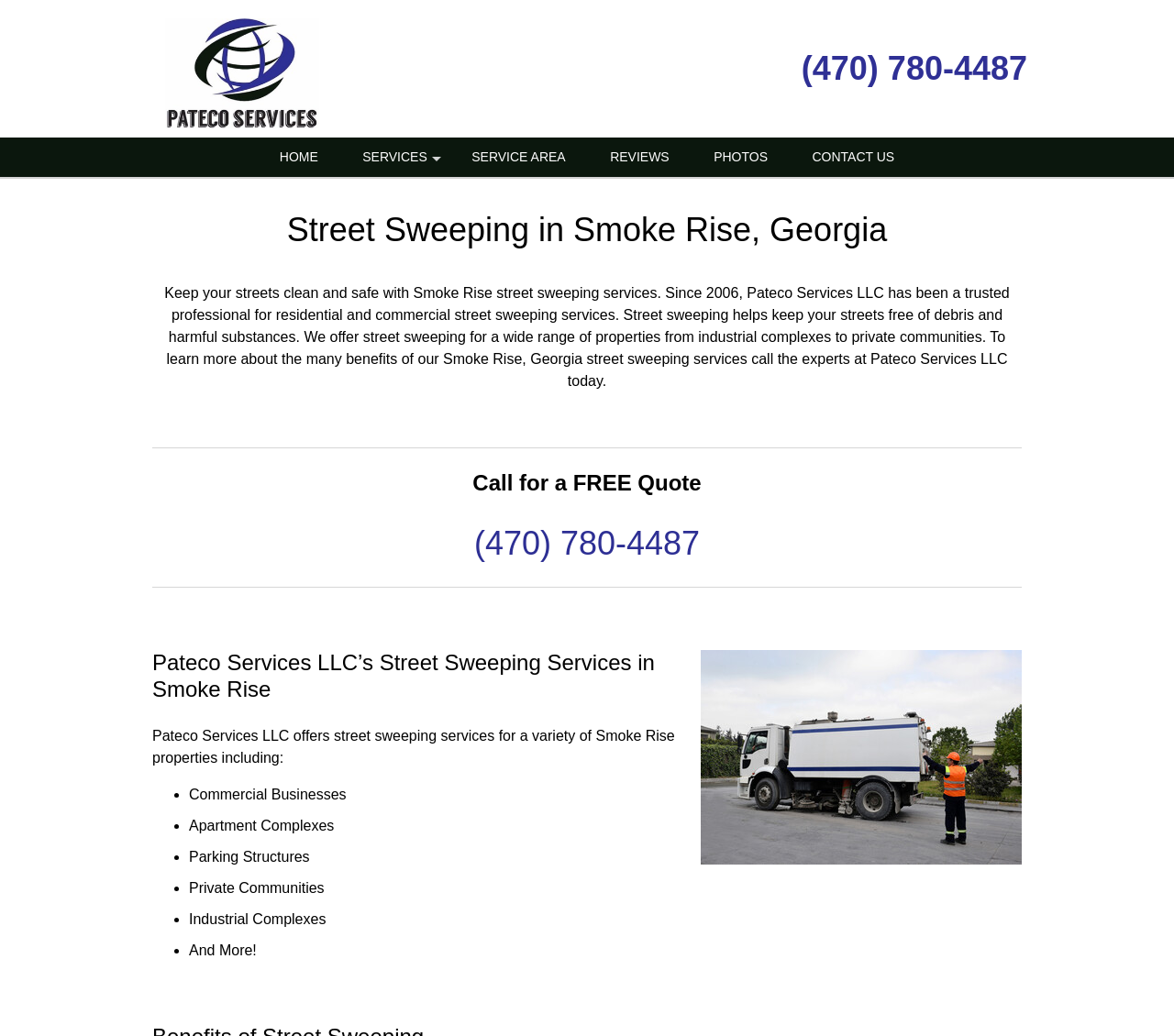What area does Pateco Services LLC provide street sweeping services for?
Using the image, provide a detailed and thorough answer to the question.

I found the service area by looking at the heading element that says 'Street Sweeping in Smoke Rise, Georgia' and also by finding the static text elements that mention Smoke Rise, Georgia throughout the webpage.